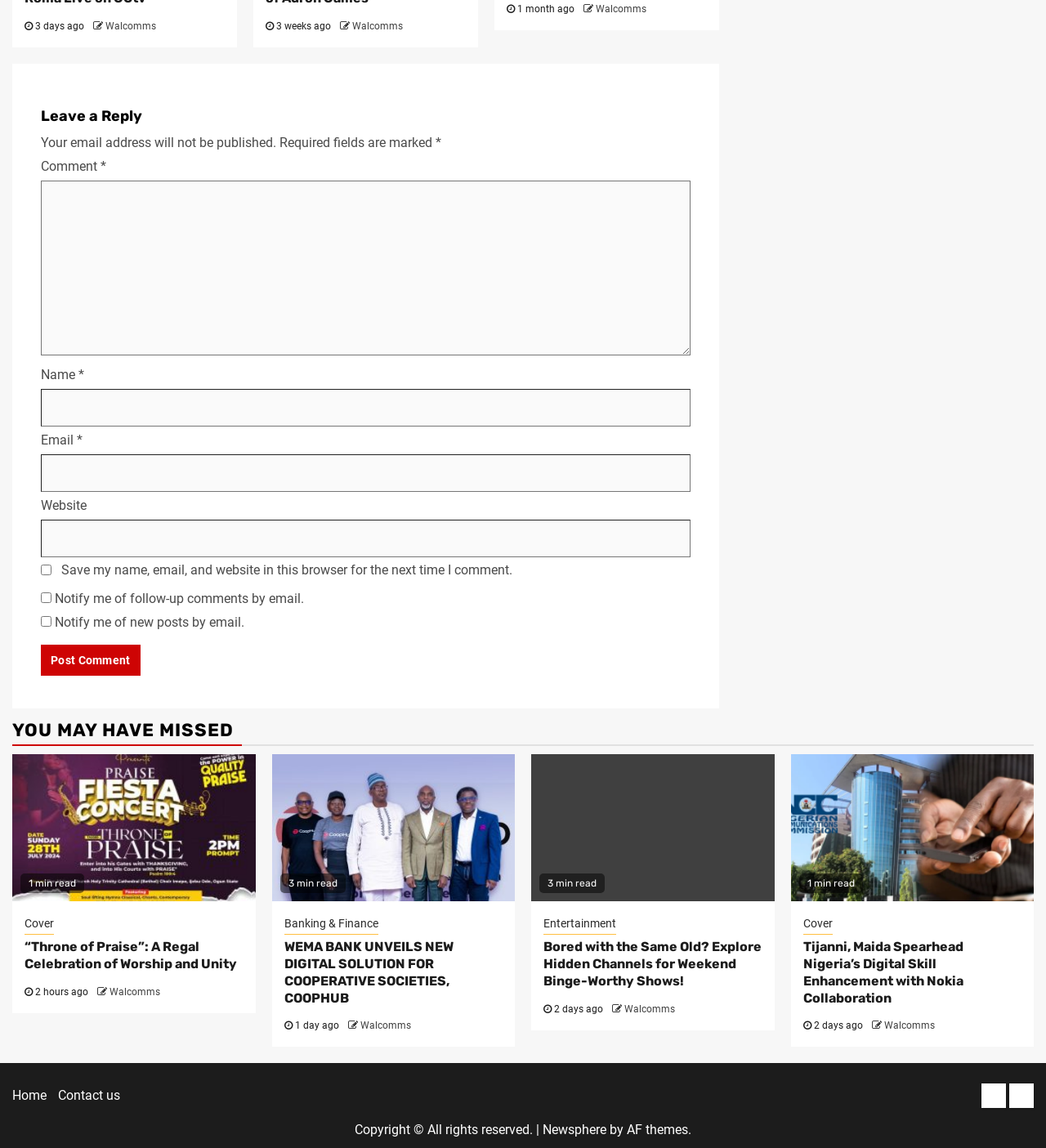Determine the bounding box coordinates of the region I should click to achieve the following instruction: "Learn more about private events". Ensure the bounding box coordinates are four float numbers between 0 and 1, i.e., [left, top, right, bottom].

None